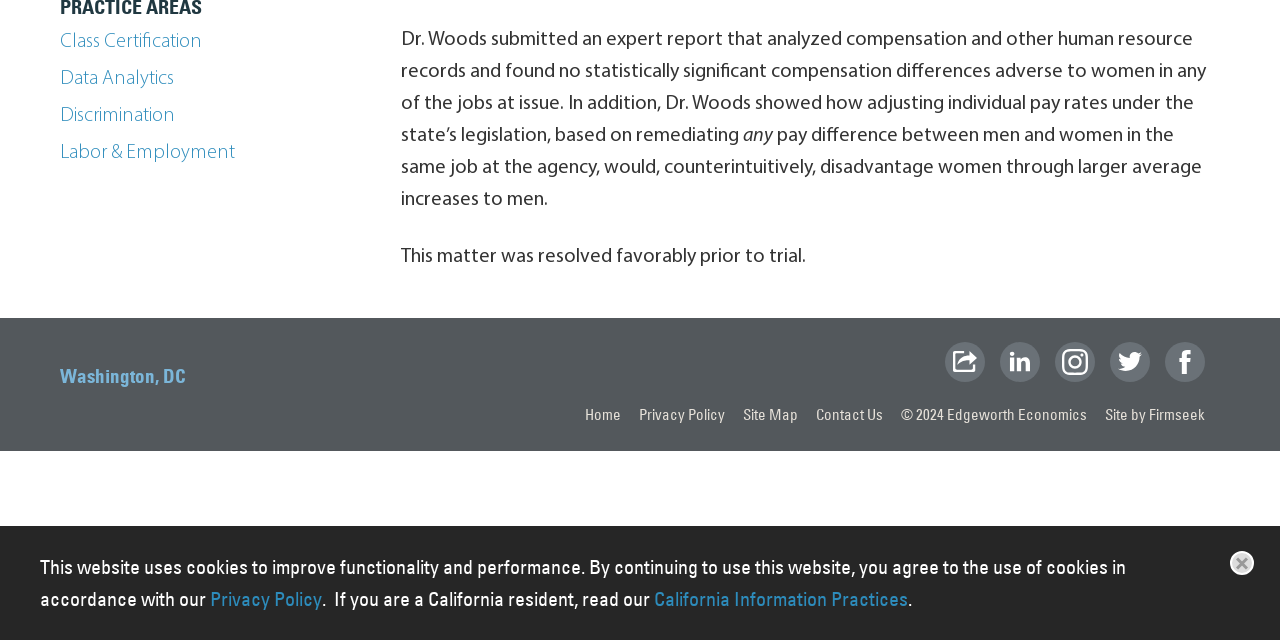Using the description "Site by Firmseek", locate and provide the bounding box of the UI element.

[0.863, 0.633, 0.941, 0.662]